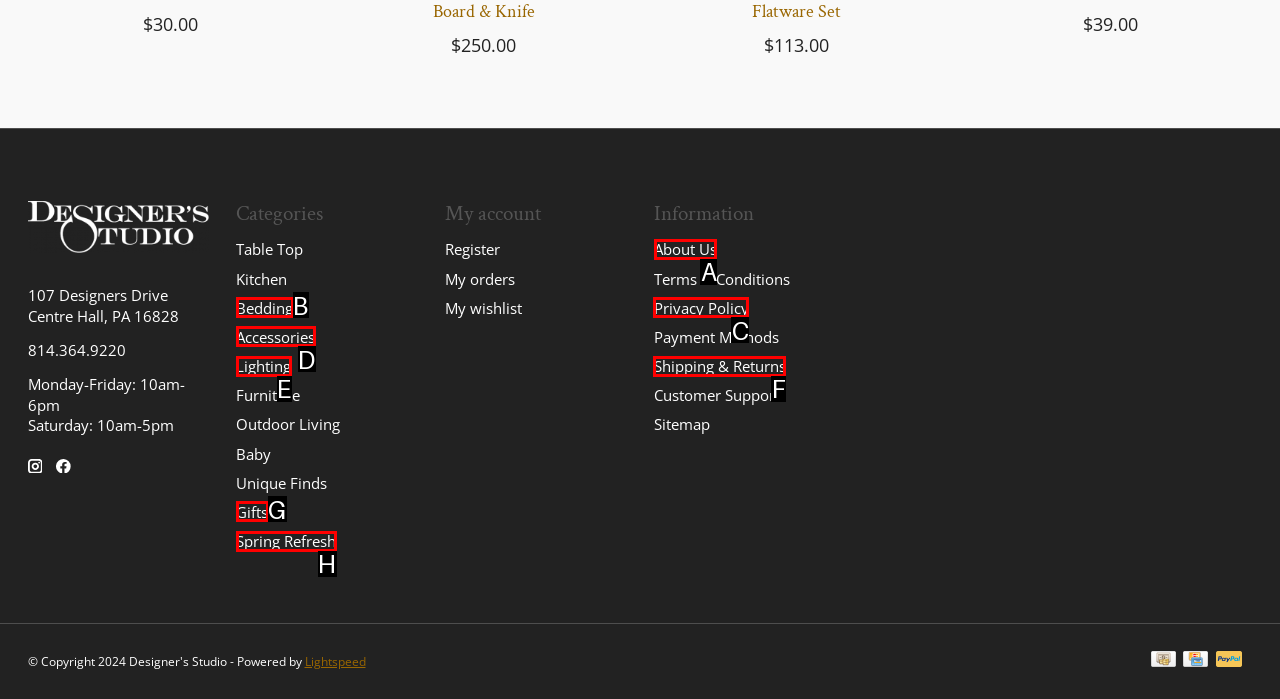Out of the given choices, which letter corresponds to the UI element required to Learn about us? Answer with the letter.

A